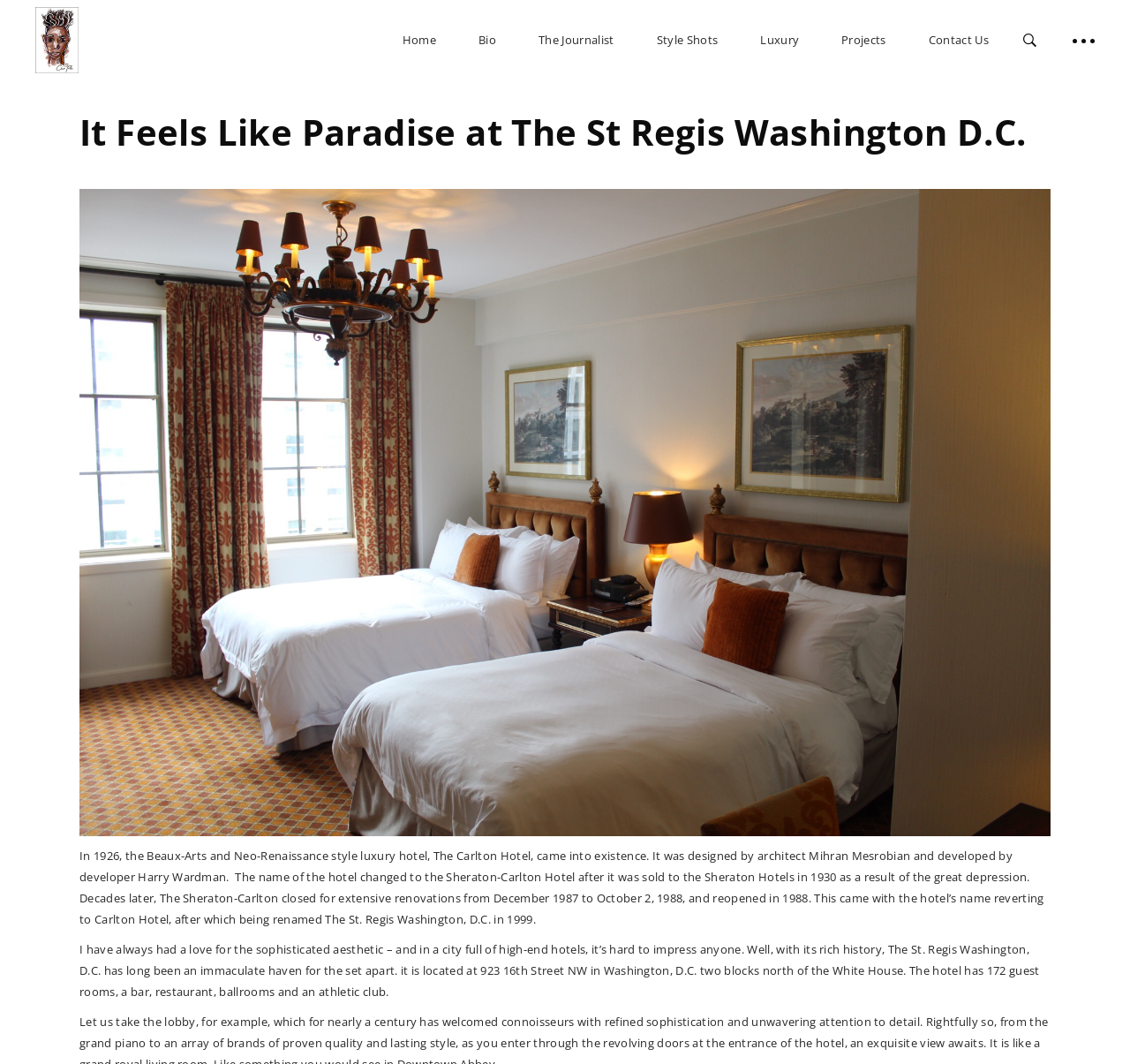Determine the bounding box coordinates of the UI element described by: "Contact Us".

[0.803, 0.0, 0.894, 0.075]